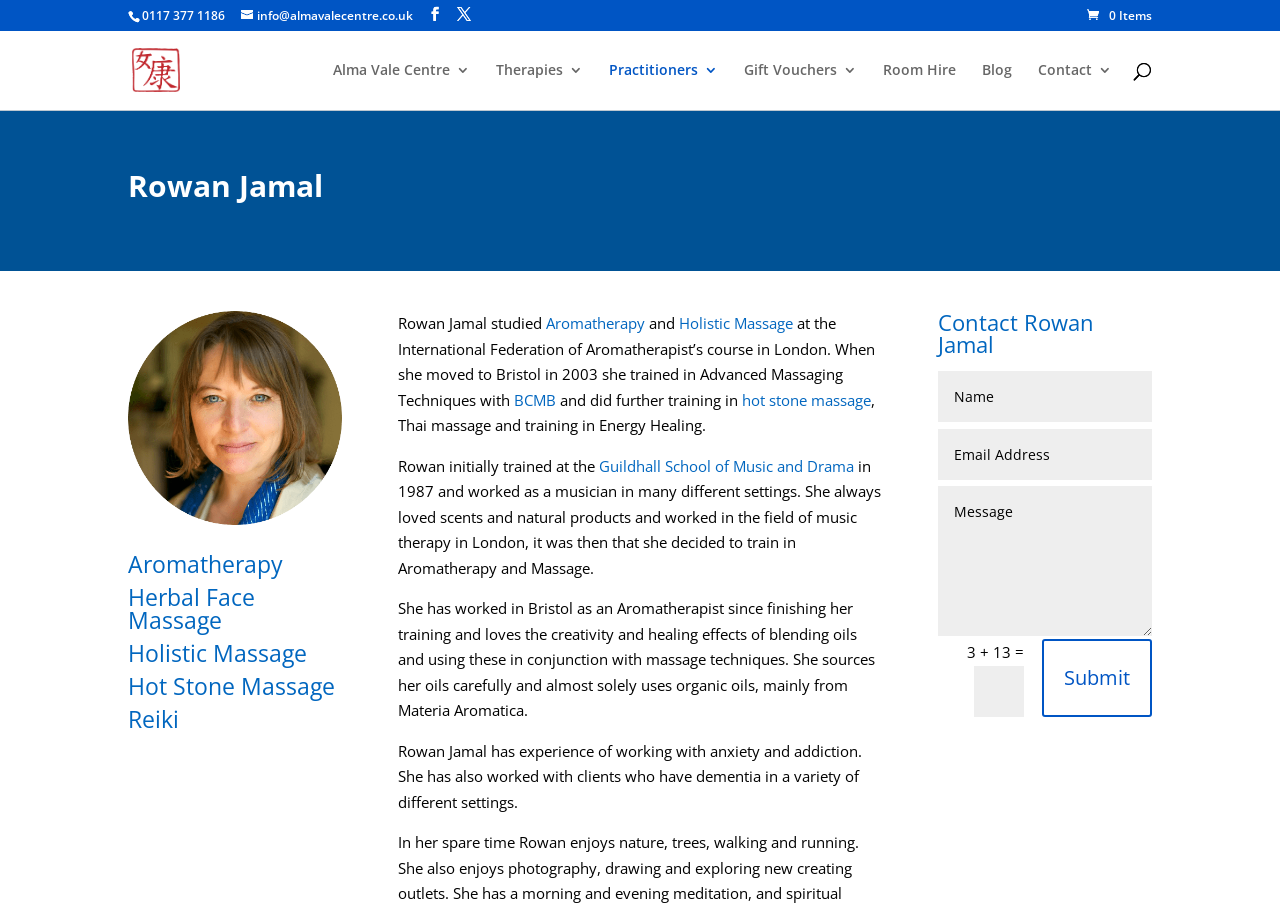What is the phone number to contact Rowan Jamal?
Use the information from the image to give a detailed answer to the question.

I found the phone number by looking at the link element with the text '0117 377 1186' which is located at the top of the webpage.